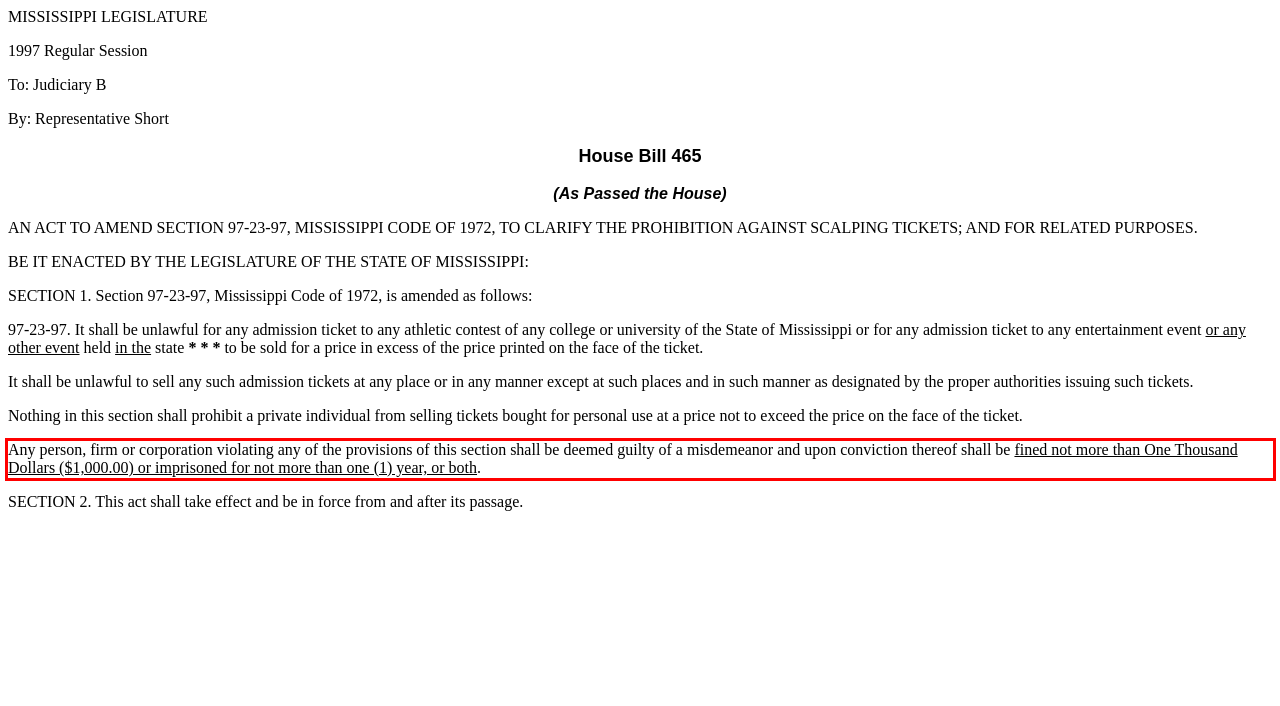Please analyze the screenshot of a webpage and extract the text content within the red bounding box using OCR.

Any person, firm or corporation violating any of the provisions of this section shall be deemed guilty of a misdemeanor and upon conviction thereof shall be fined not more than One Thousand Dollars ($1,000.00) or imprisoned for not more than one (1) year, or both.